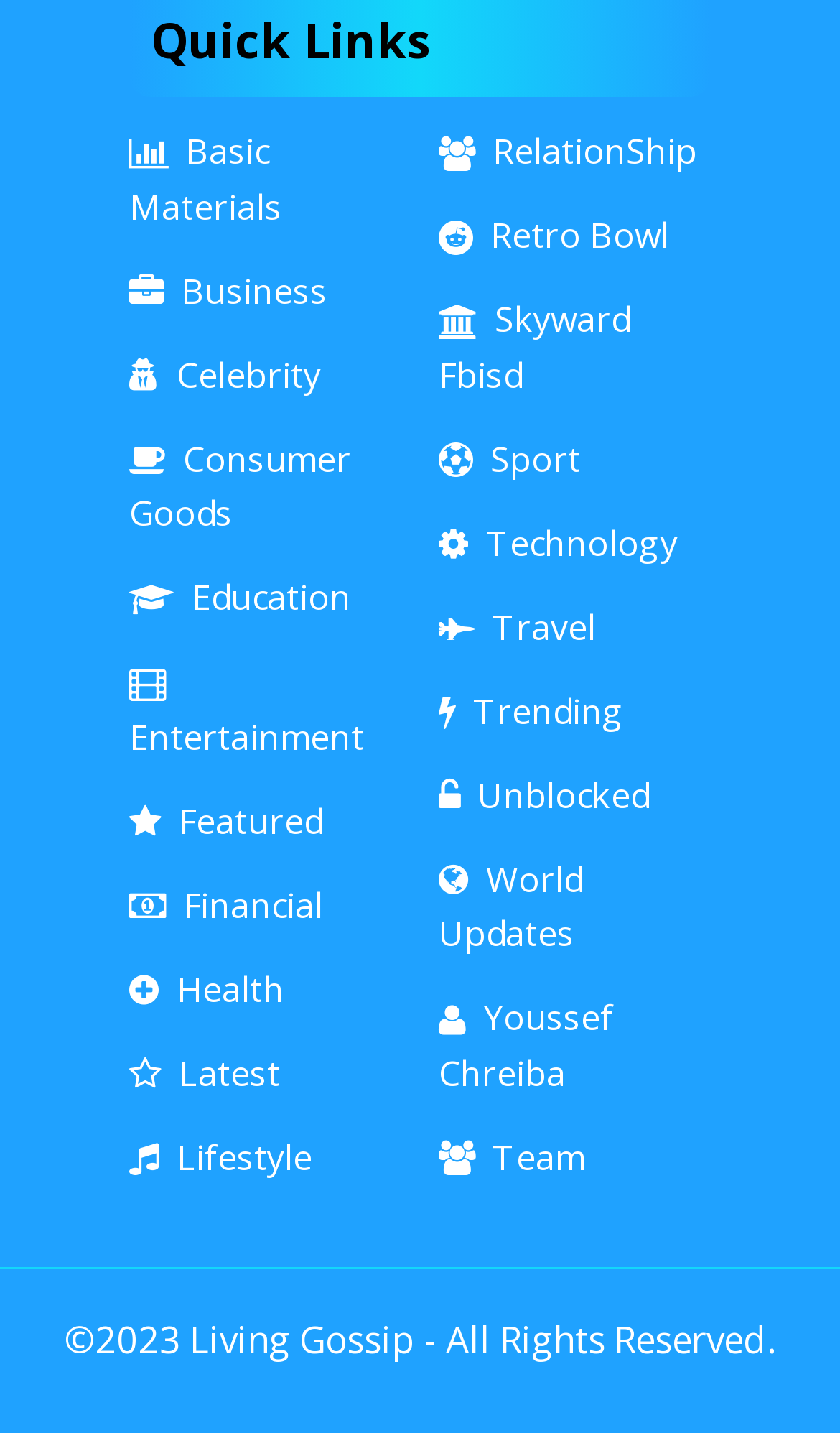Show the bounding box coordinates for the element that needs to be clicked to execute the following instruction: "Check World Updates". Provide the coordinates in the form of four float numbers between 0 and 1, i.e., [left, top, right, bottom].

[0.522, 0.596, 0.694, 0.668]